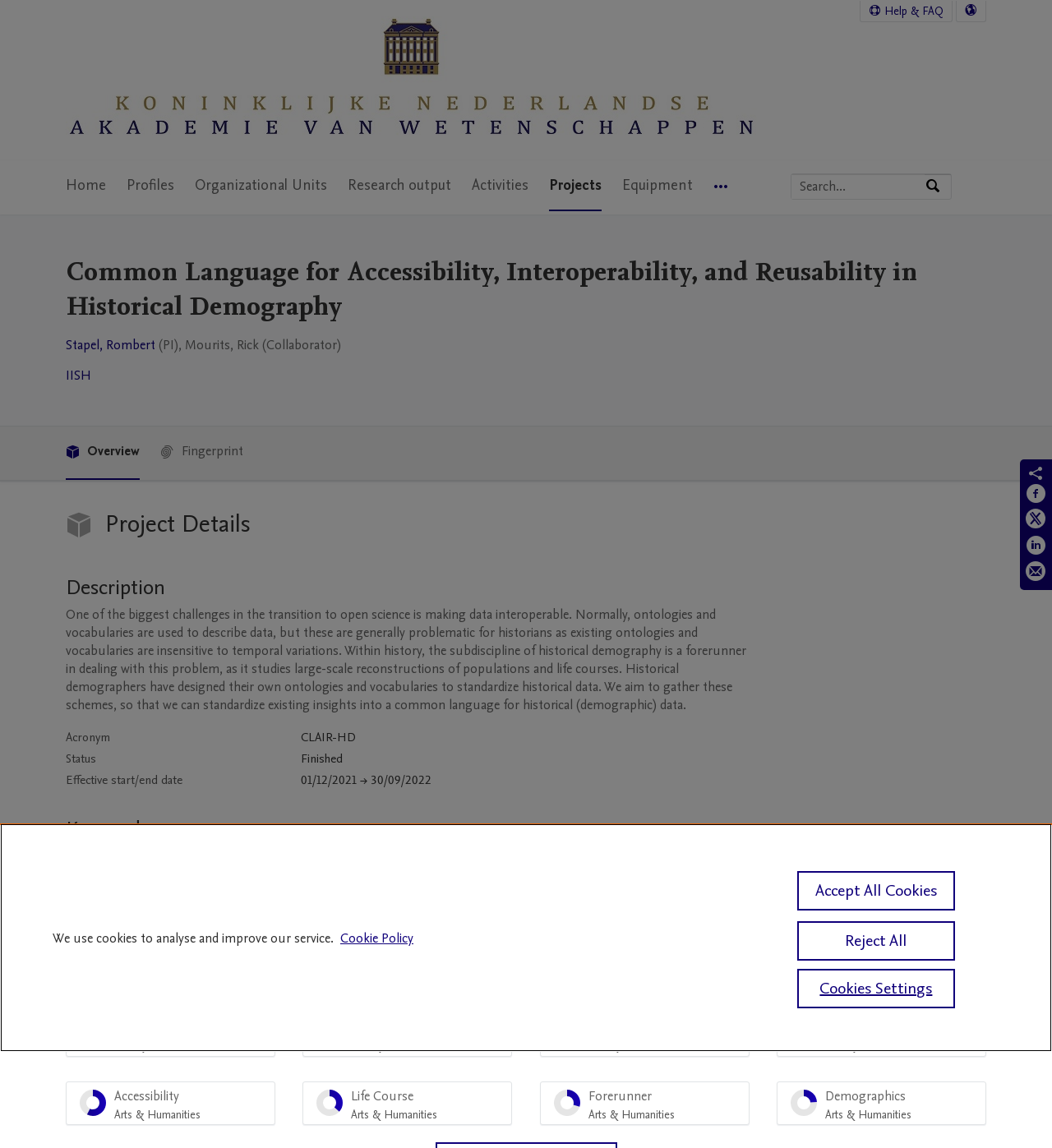Determine the bounding box coordinates for the area you should click to complete the following instruction: "Select language".

[0.909, 0.001, 0.937, 0.019]